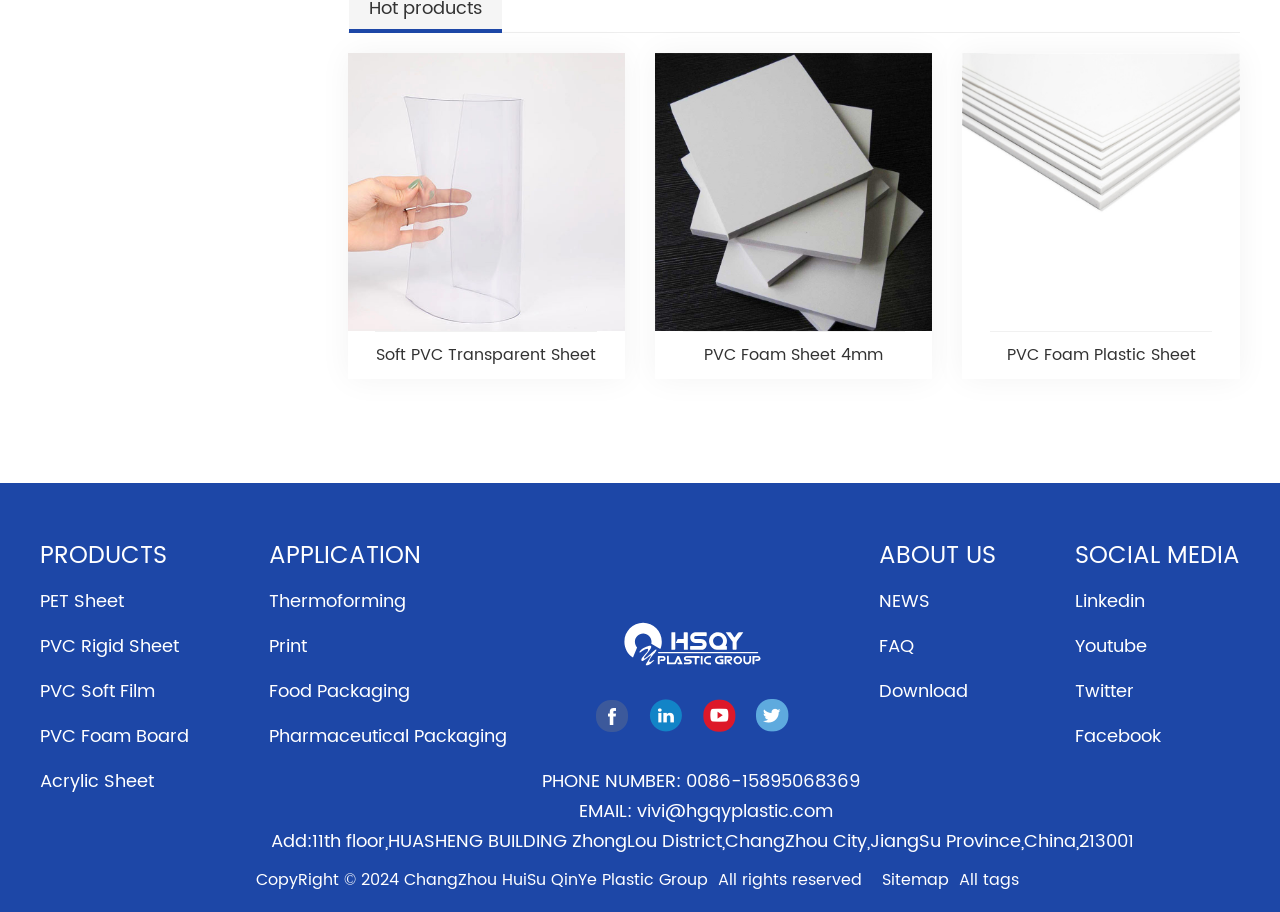Using the information from the screenshot, answer the following question thoroughly:
What is the purpose of the 'APPLICATION' section?

The 'APPLICATION' section contains links such as 'Thermoforming', 'Print', 'Food Packaging', and 'Pharmaceutical Packaging'. These links suggest that this section is intended to show the various applications or uses of the plastic sheets featured on the webpage.